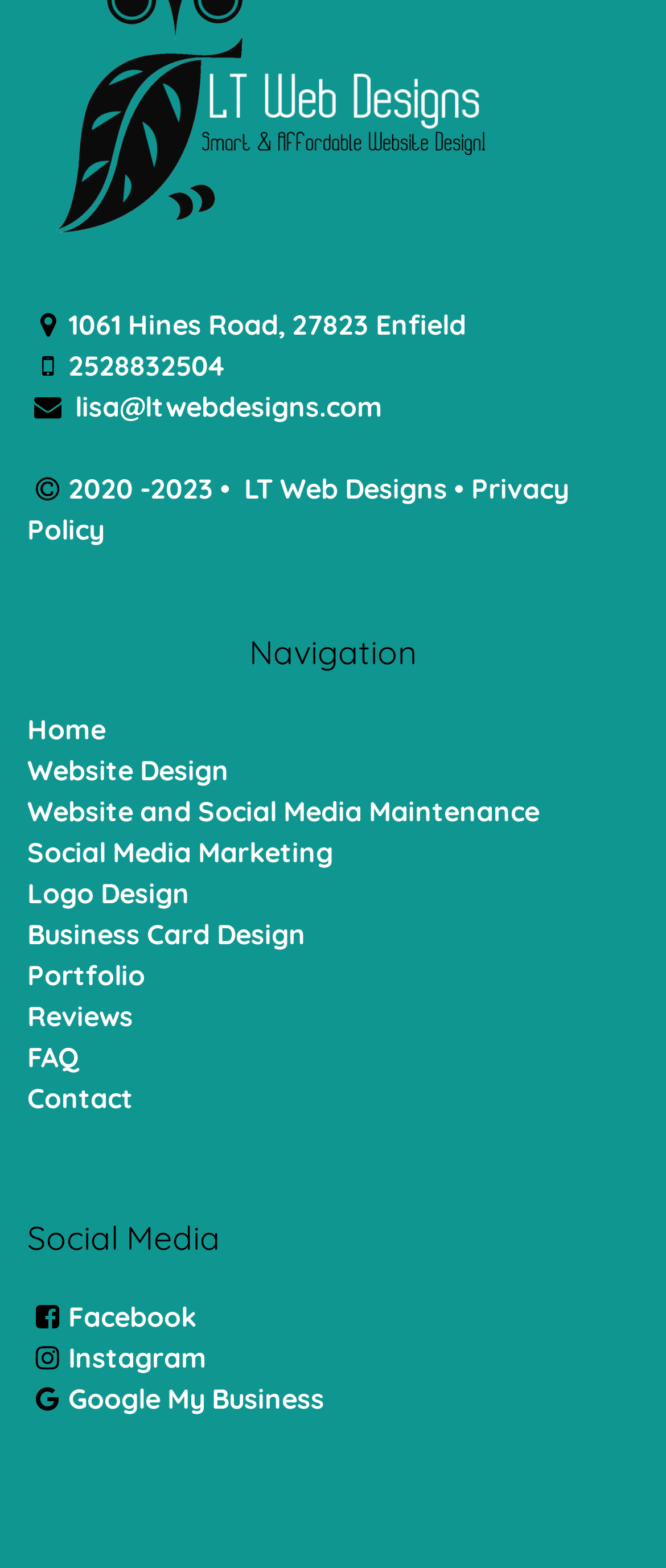Answer the following query concisely with a single word or phrase:
What social media platforms are linked?

Facebook, Instagram, Google My Business